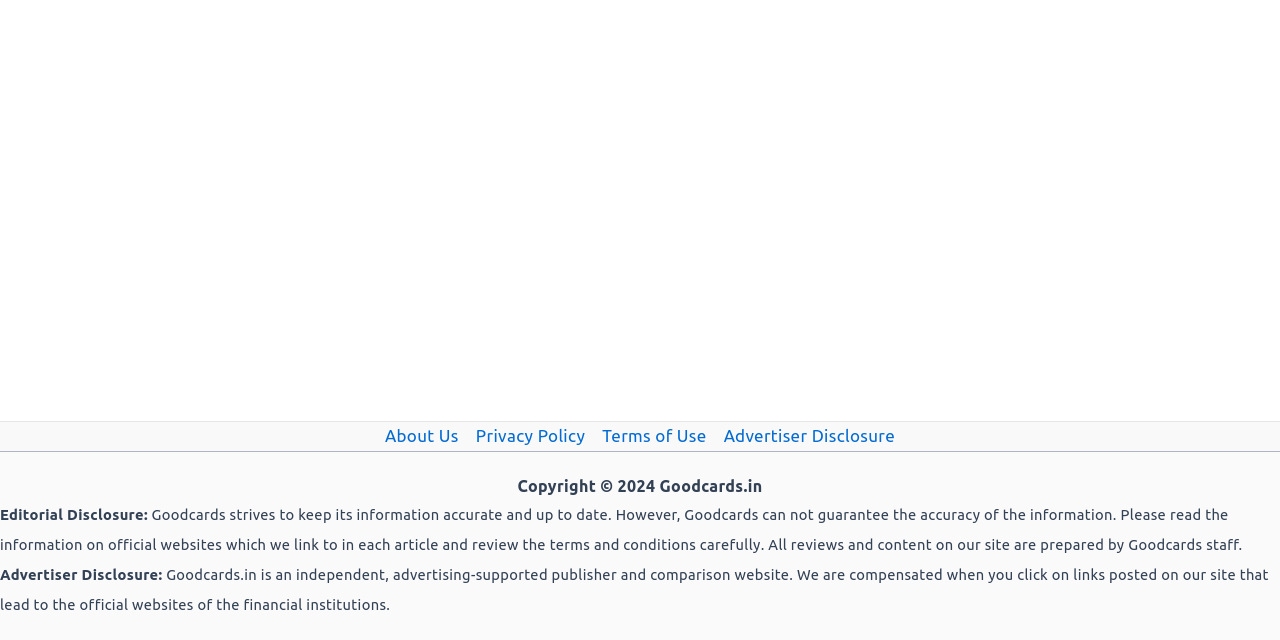Provide the bounding box coordinates of the HTML element described by the text: "About Us".

[0.301, 0.659, 0.365, 0.704]